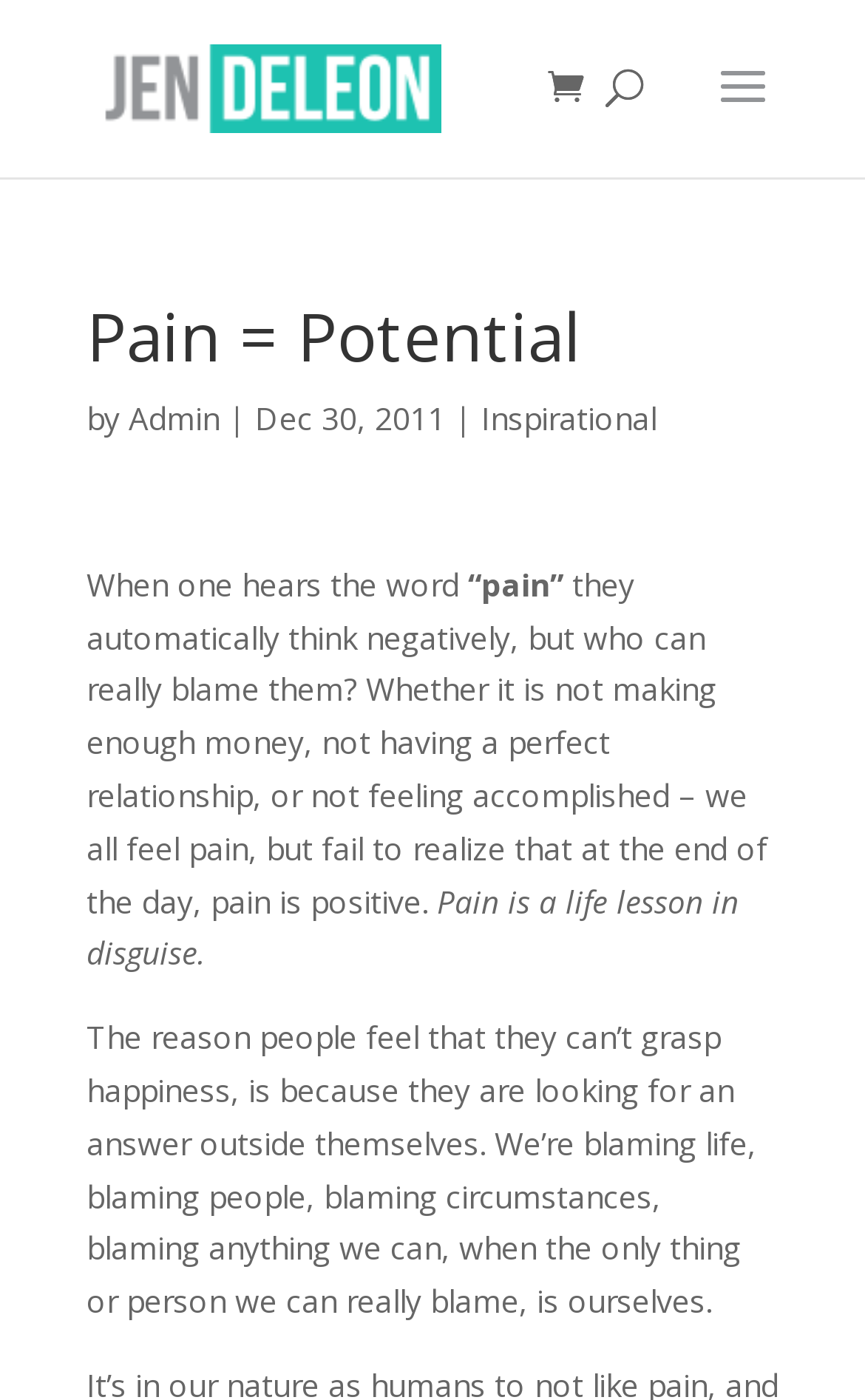Using the element description provided, determine the bounding box coordinates in the format (top-left x, top-left y, bottom-right x, bottom-right y). Ensure that all values are floating point numbers between 0 and 1. Element description: Inspirational

[0.556, 0.284, 0.759, 0.314]